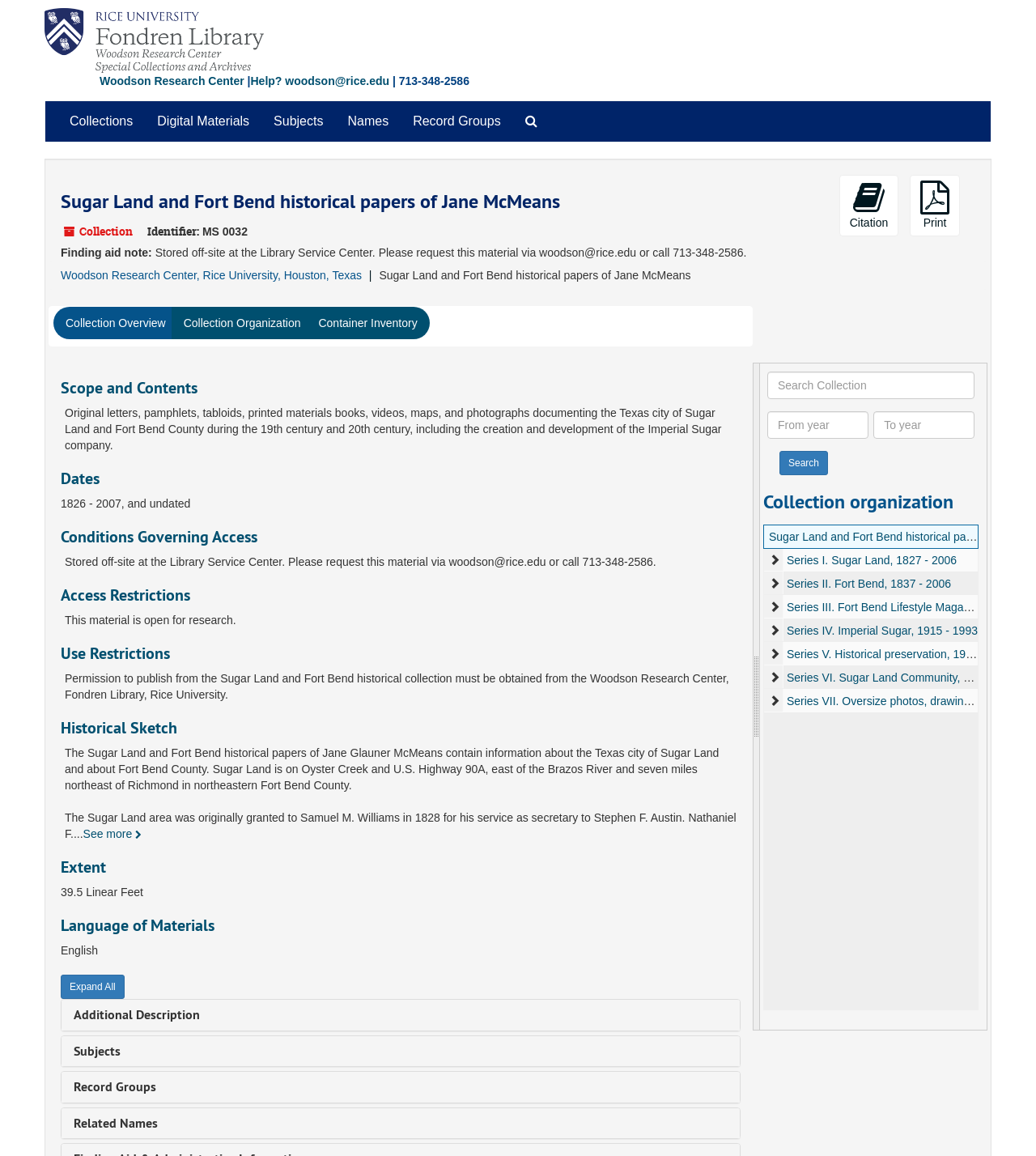Please specify the coordinates of the bounding box for the element that should be clicked to carry out this instruction: "Go to the 'Inicio' page". The coordinates must be four float numbers between 0 and 1, formatted as [left, top, right, bottom].

None